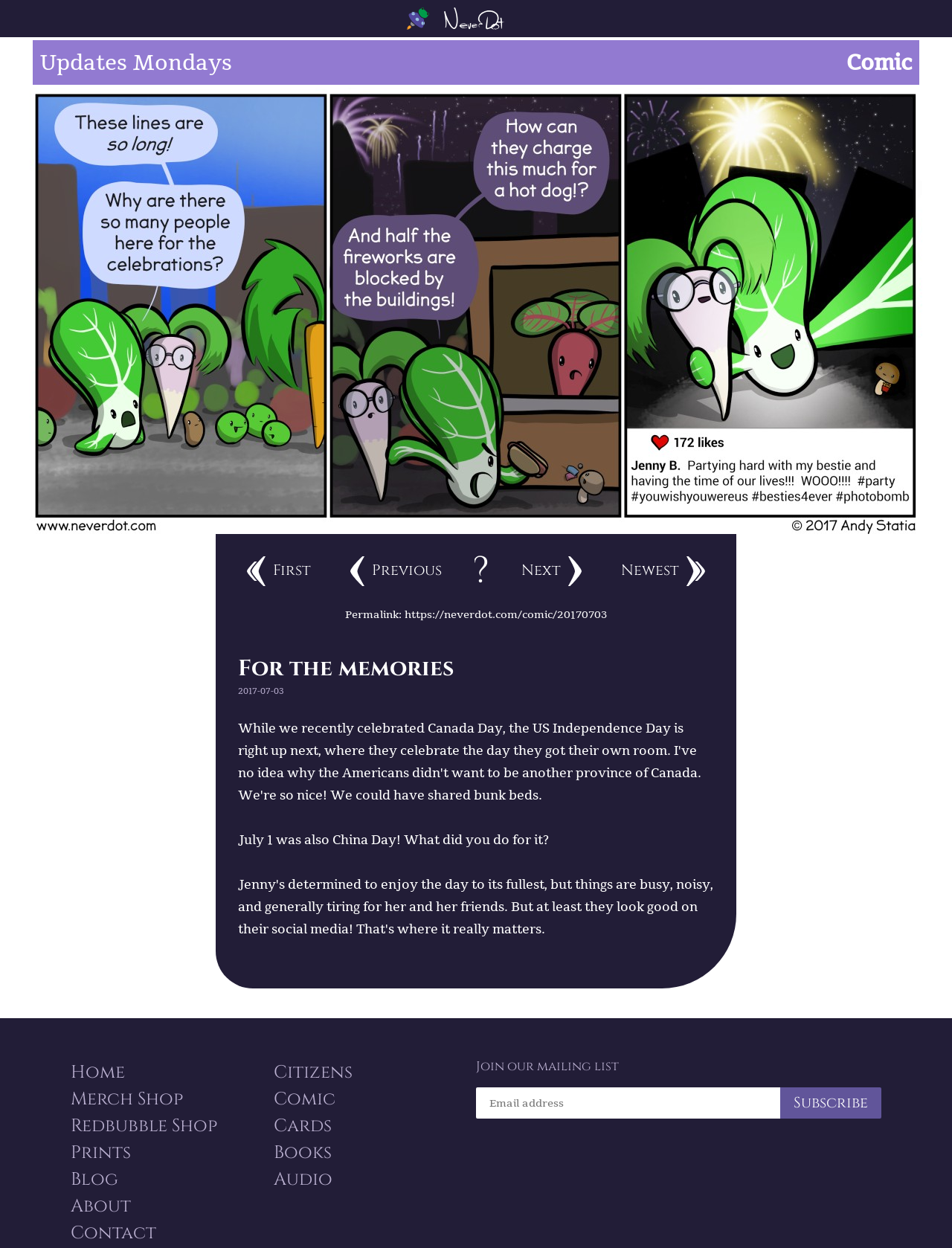Illustrate the webpage thoroughly, mentioning all important details.

This webpage is a comic page from "Never Dot" comic series. At the top, there is a link to the "Never Dot" homepage, accompanied by a heading with the same text. Below it, there is a link to "Comic Updates Mondays" with a heading that says "Comic". 

On the left side, there are navigation links to view the first comic, previous comic, next comic, and newest comic, each accompanied by an image. On the right side of these links, there is a permalink to the current comic page.

The main content of the page is a comic strip, which is not explicitly described in the accessibility tree. Above the comic strip, there is a heading that says "For the memories", and below it, there is a static text that displays the date "2017-07-03".

At the bottom of the page, there are two columns of links. The left column has links to "Home", "Merch Shop", "Redbubble Shop", "Prints", "Blog", "About", and "Contact". The right column has links to "Citizens", "Comic", "Cards", "Books", and "Audio". 

Below these links, there is a section to join the mailing list, which includes a static text, a required textbox, and a "Subscribe" button.